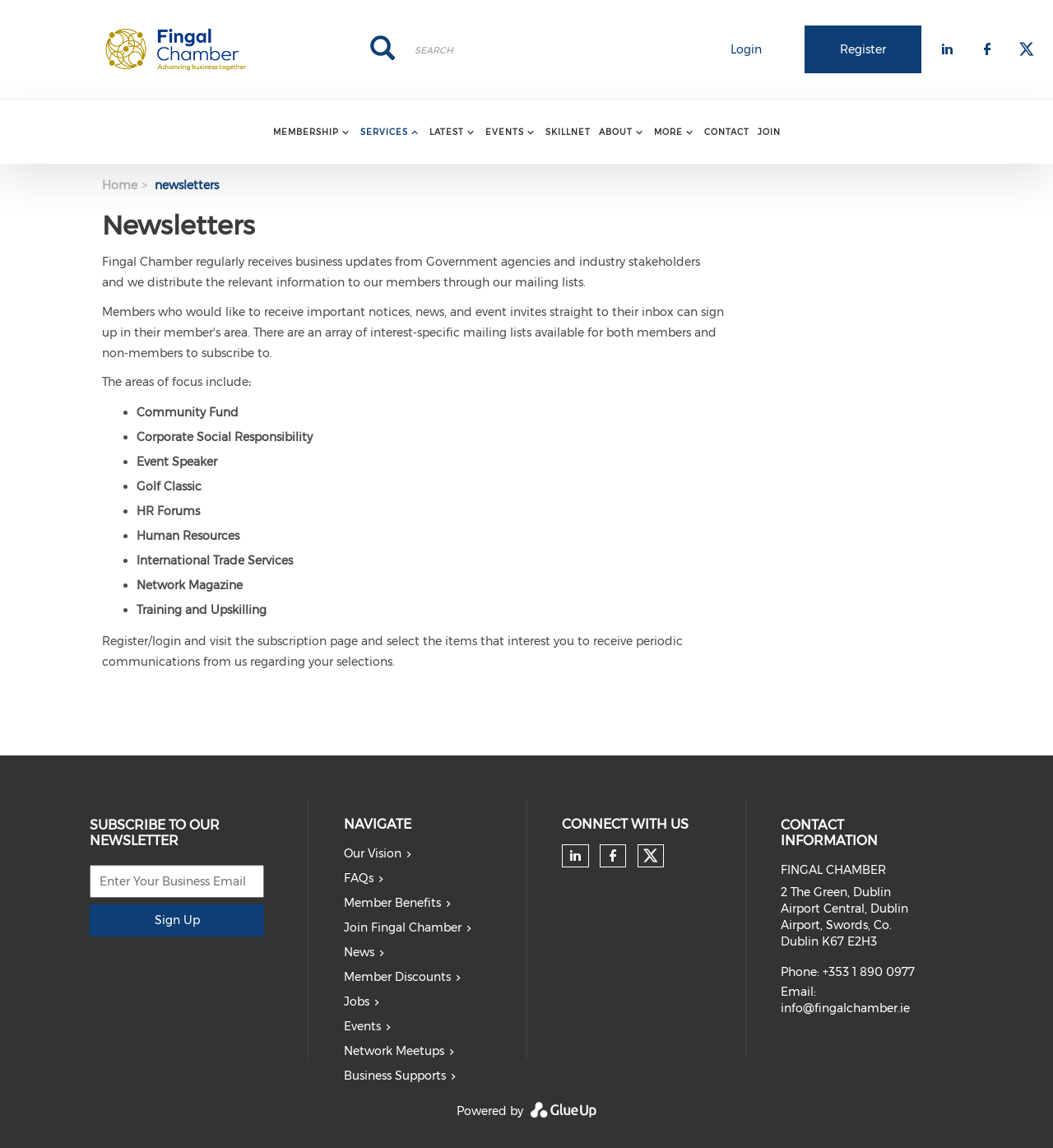Carefully examine the image and provide an in-depth answer to the question: What is the purpose of Fingal Chamber?

Based on the webpage content, Fingal Chamber regularly receives business updates from Government agencies and industry stakeholders and distributes the relevant information to its members through mailing lists.